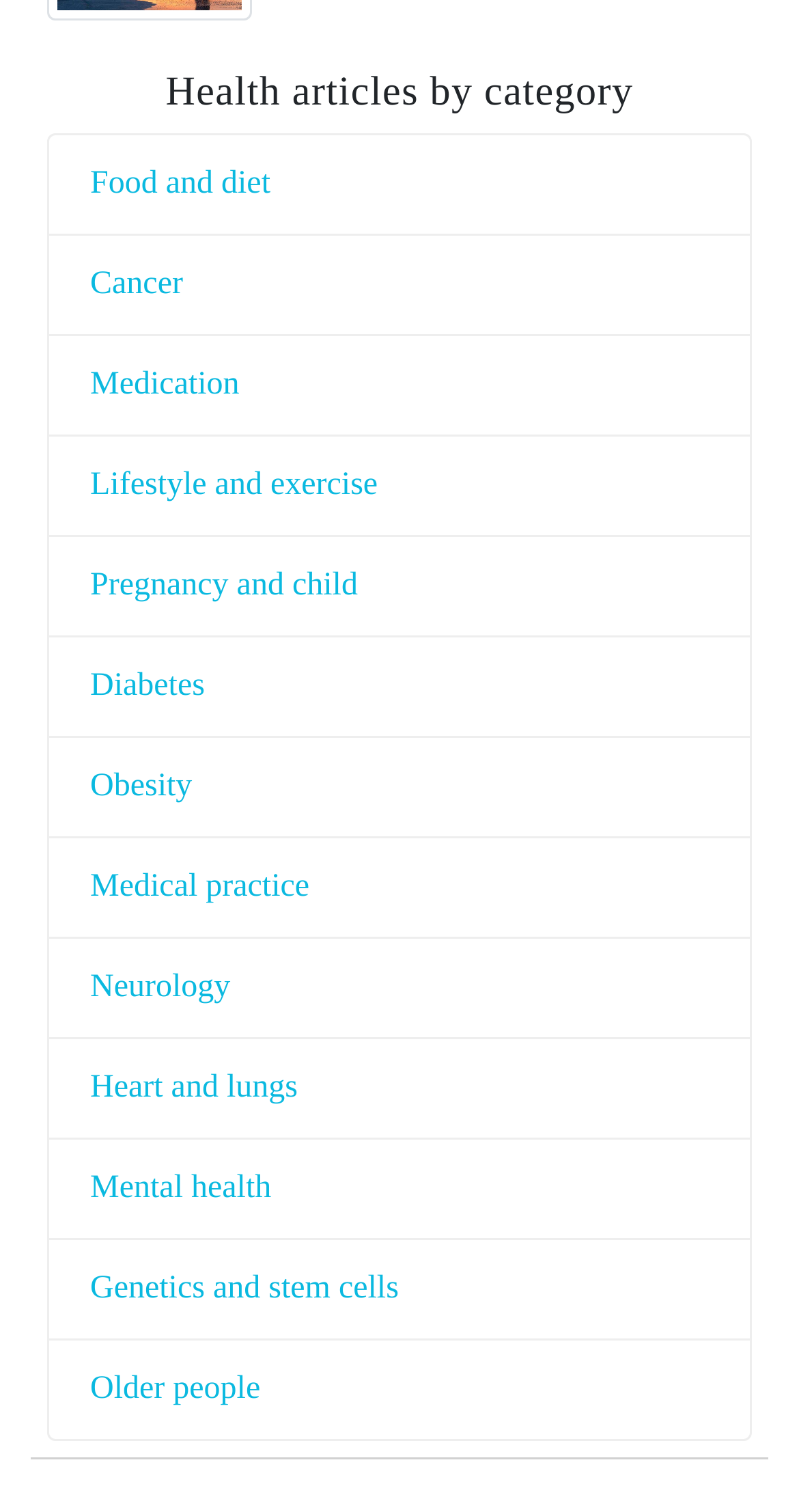From the element description Medication, predict the bounding box coordinates of the UI element. The coordinates must be specified in the format (top-left x, top-left y, bottom-right x, bottom-right y) and should be within the 0 to 1 range.

[0.113, 0.242, 0.3, 0.265]